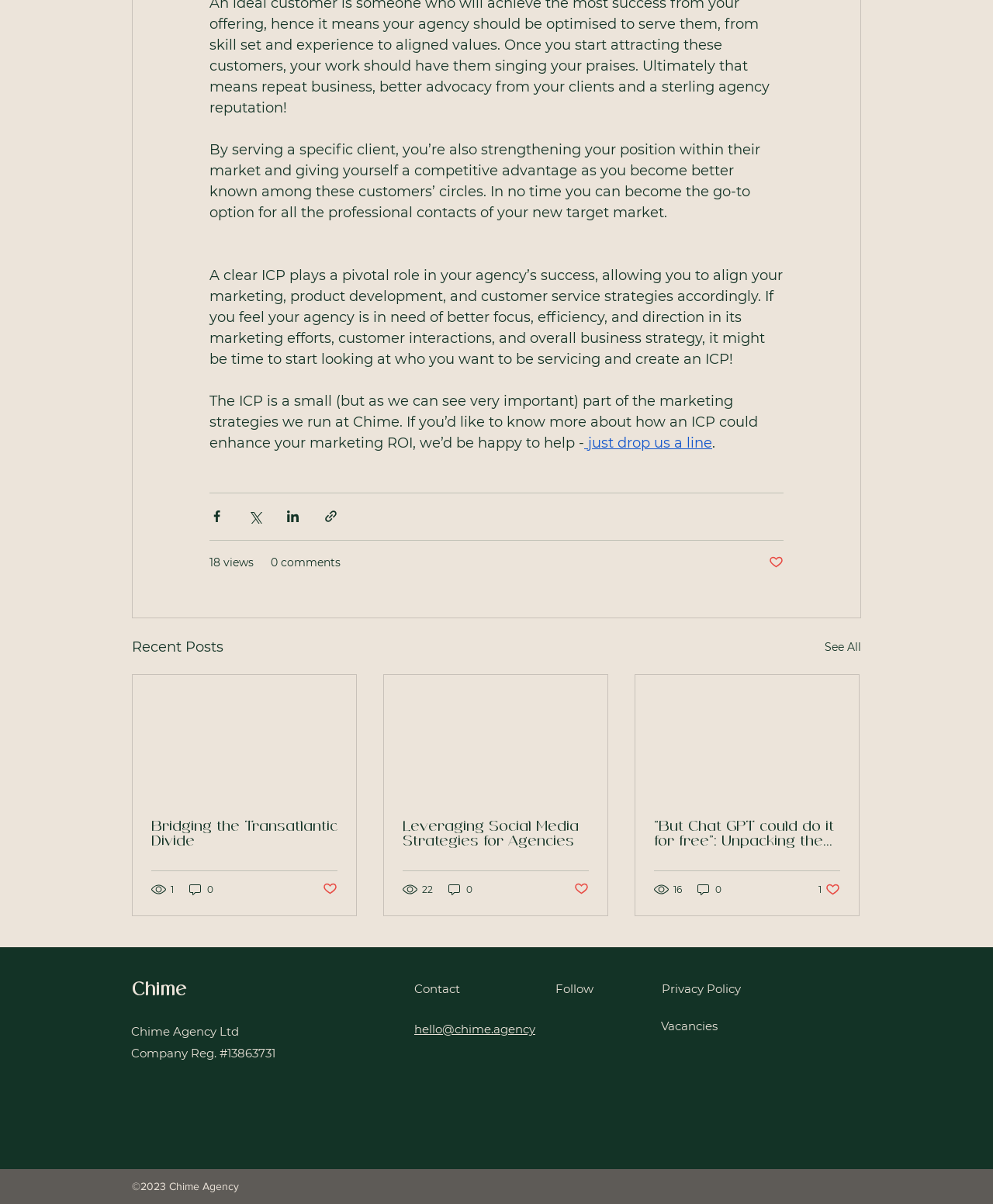How many views does the article 'Leveraging Social Media Strategies for Agencies' have?
Based on the visual, give a brief answer using one word or a short phrase.

22